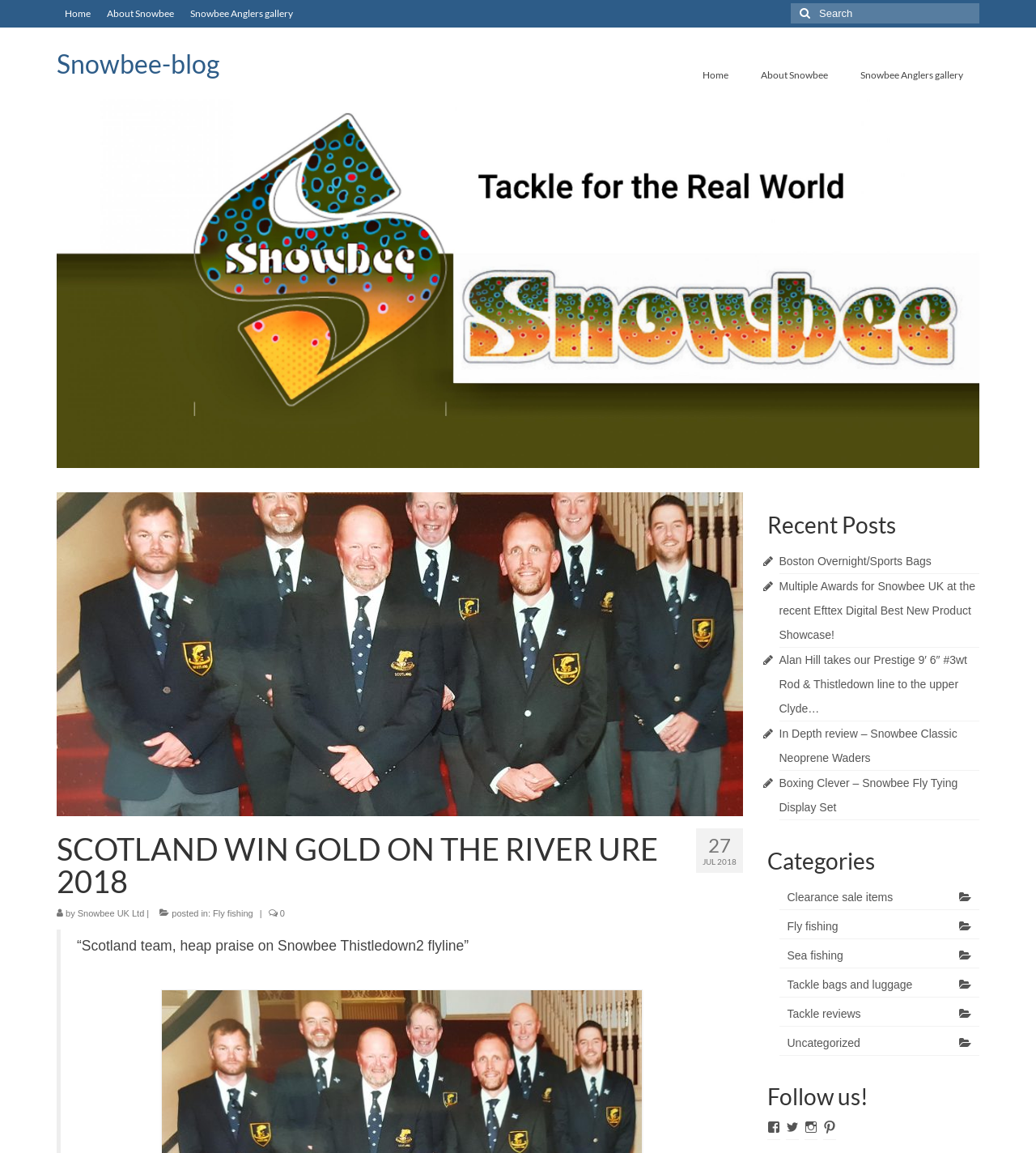Locate the bounding box coordinates of the element you need to click to accomplish the task described by this instruction: "Go to Home page".

[0.055, 0.0, 0.095, 0.024]